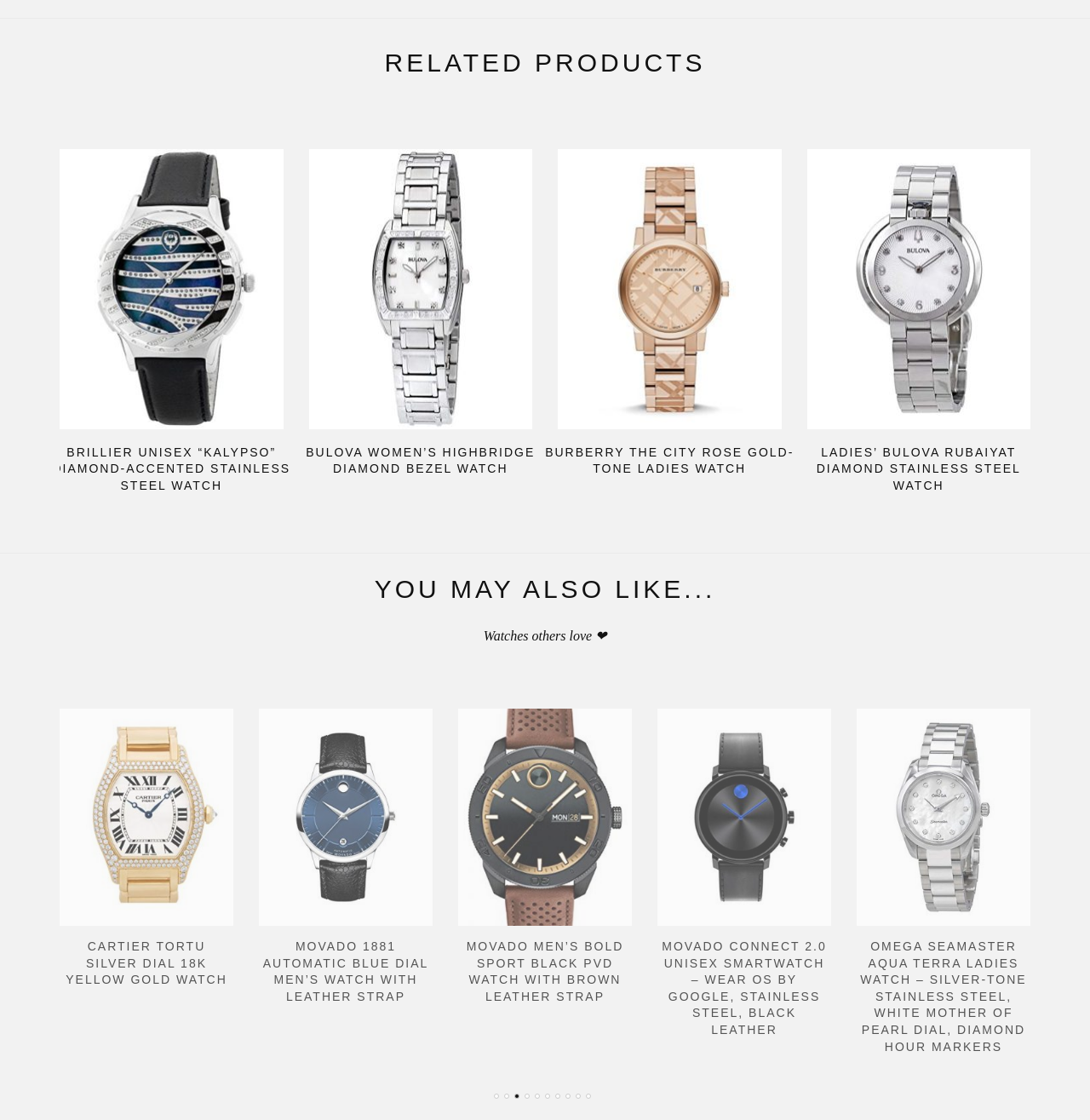How many images are there on this webpage?
Give a single word or phrase as your answer by examining the image.

12